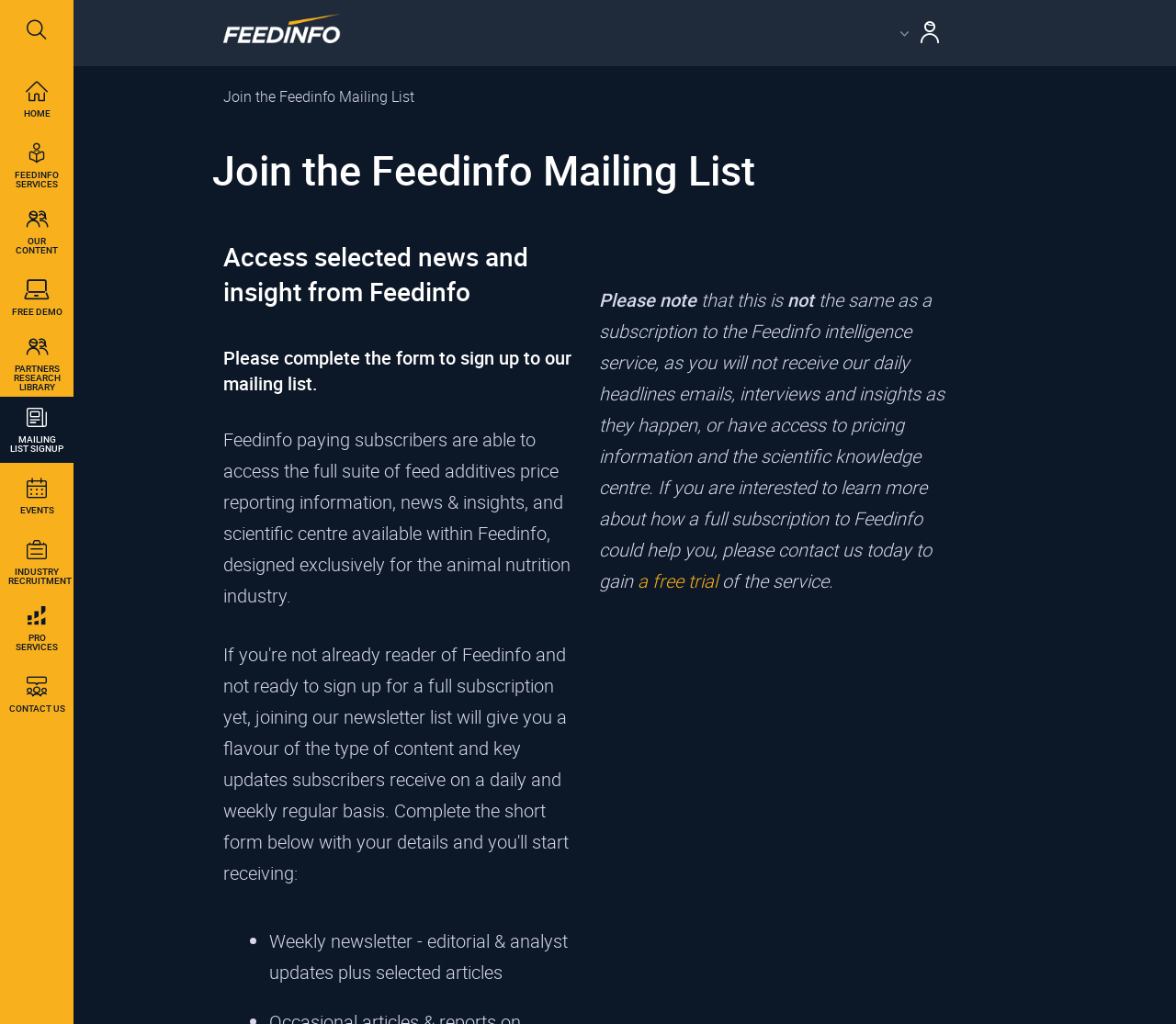Find and indicate the bounding box coordinates of the region you should select to follow the given instruction: "Try a free trial".

[0.542, 0.555, 0.61, 0.579]